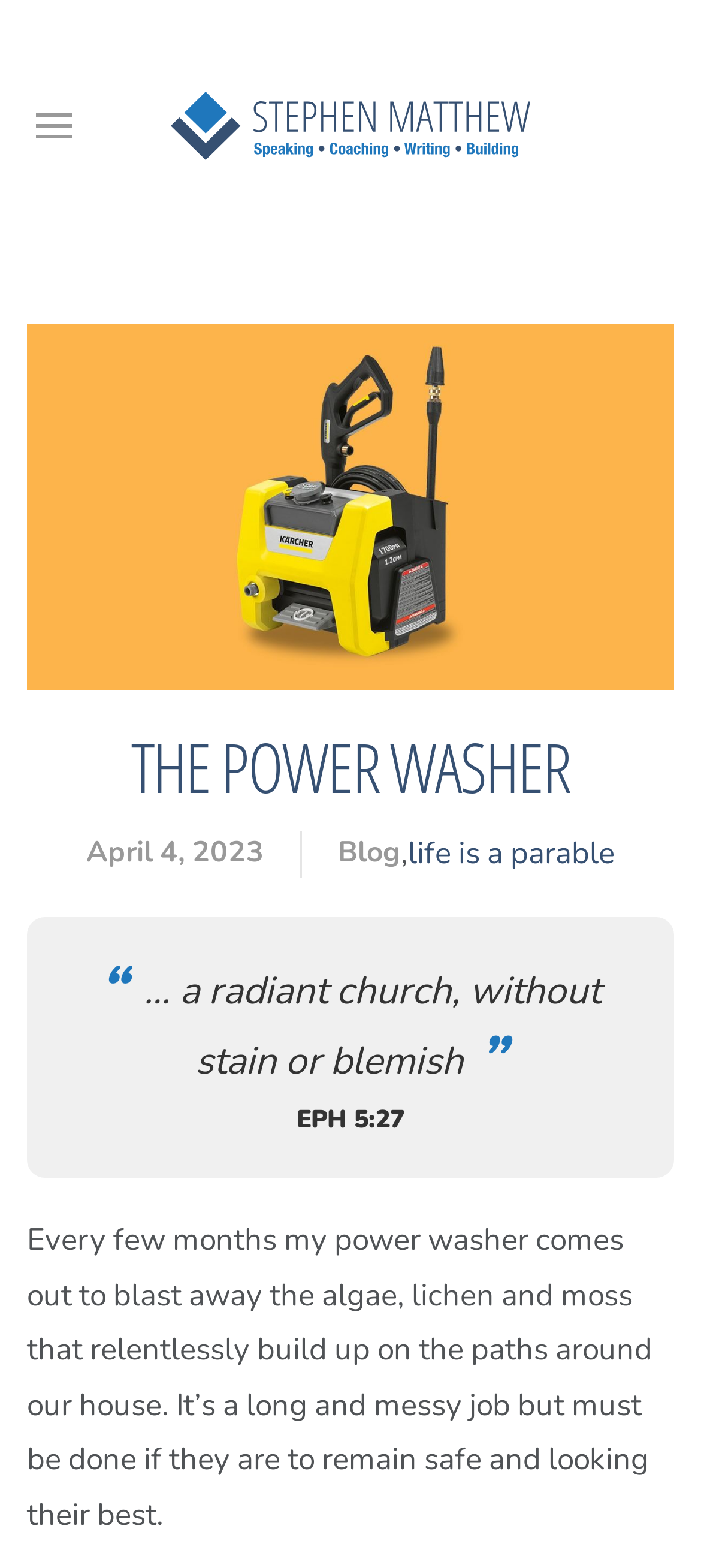Specify the bounding box coordinates (top-left x, top-left y, bottom-right x, bottom-right y) of the UI element in the screenshot that matches this description: value="Submit"

None